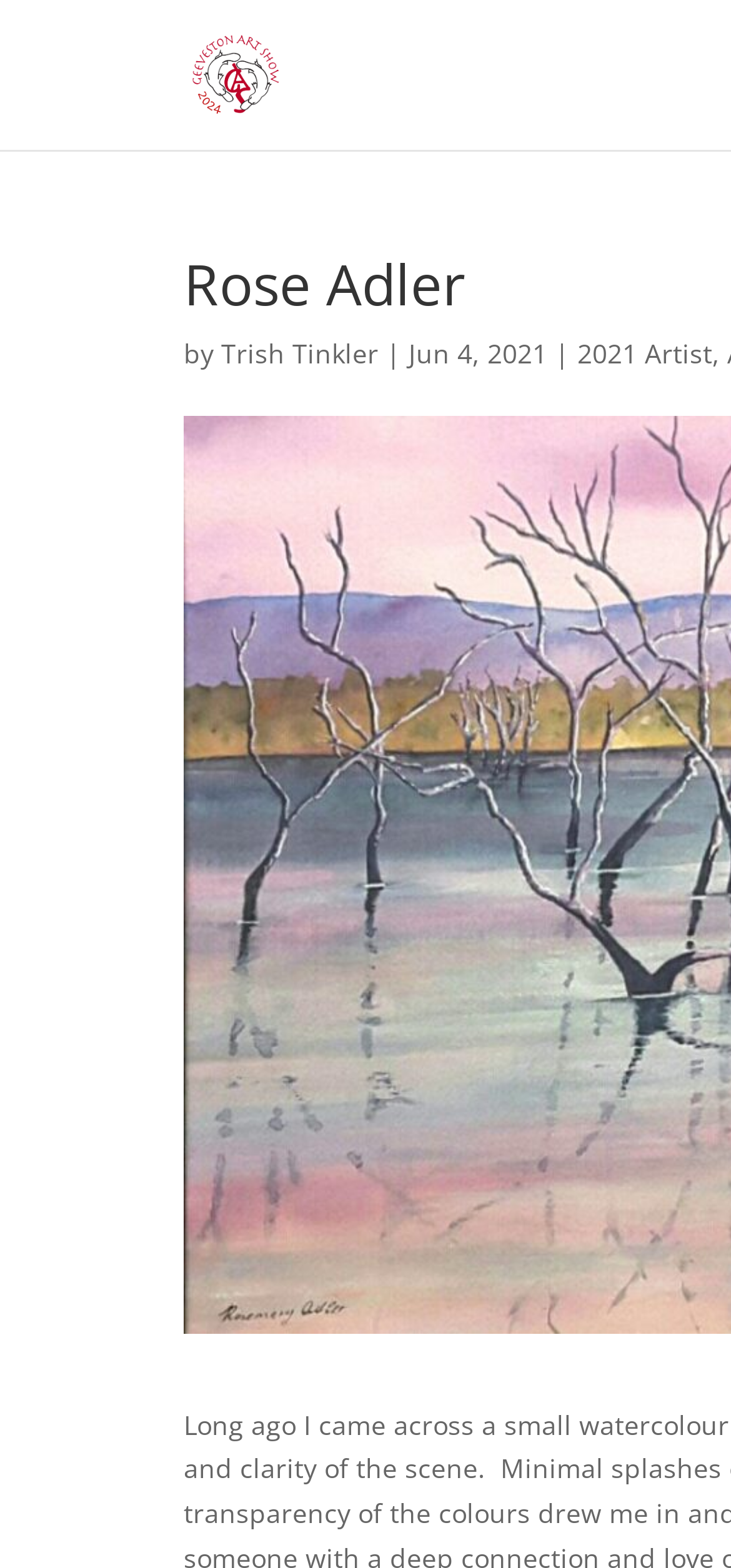Who is the author of the article?
Using the information from the image, answer the question thoroughly.

By analyzing the webpage structure, I found a section that appears to be an article metadata. It contains the text 'by' followed by a link 'Trish Tinkler', which suggests that Trish Tinkler is the author of the article.